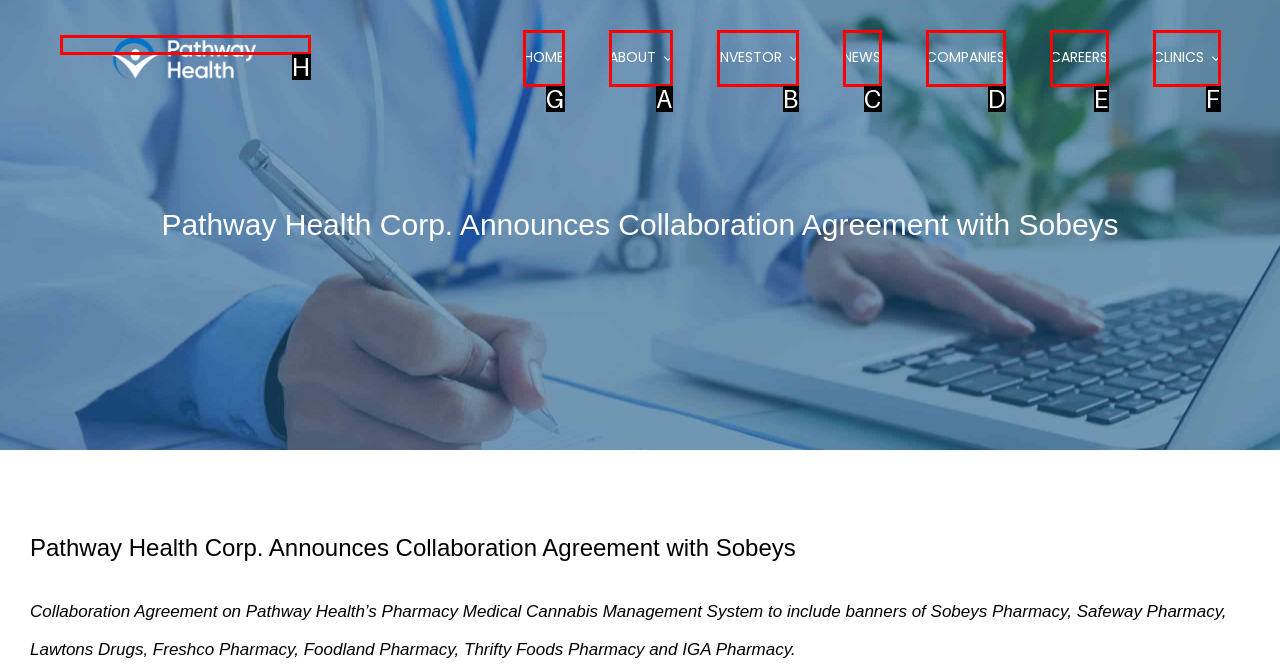To execute the task: Go to HOME page, which one of the highlighted HTML elements should be clicked? Answer with the option's letter from the choices provided.

G